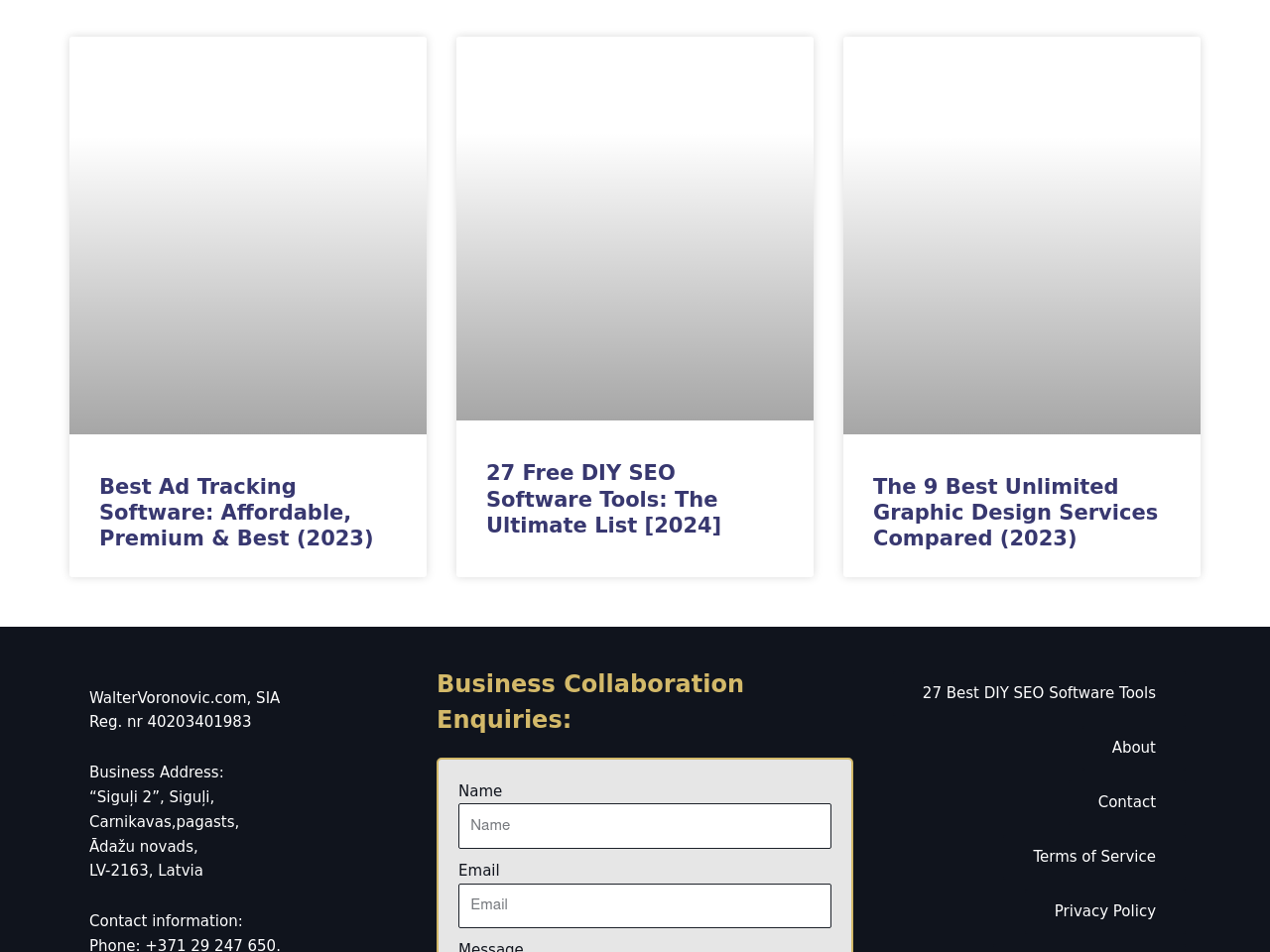Determine the bounding box coordinates of the region that needs to be clicked to achieve the task: "Enter email address in the 'Email' textbox".

[0.361, 0.928, 0.655, 0.975]